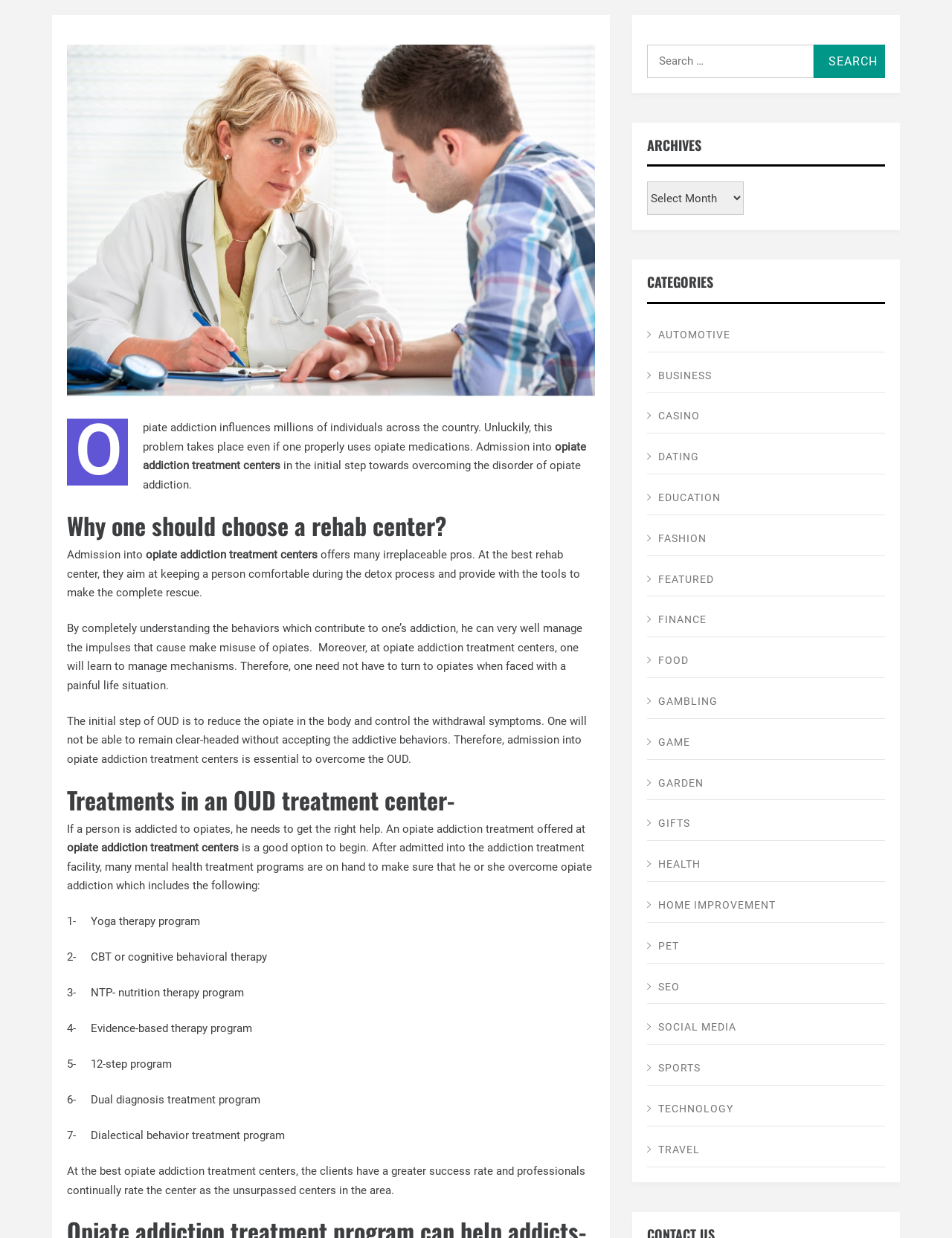Find the bounding box of the UI element described as follows: "Travel".

[0.68, 0.916, 0.93, 0.943]